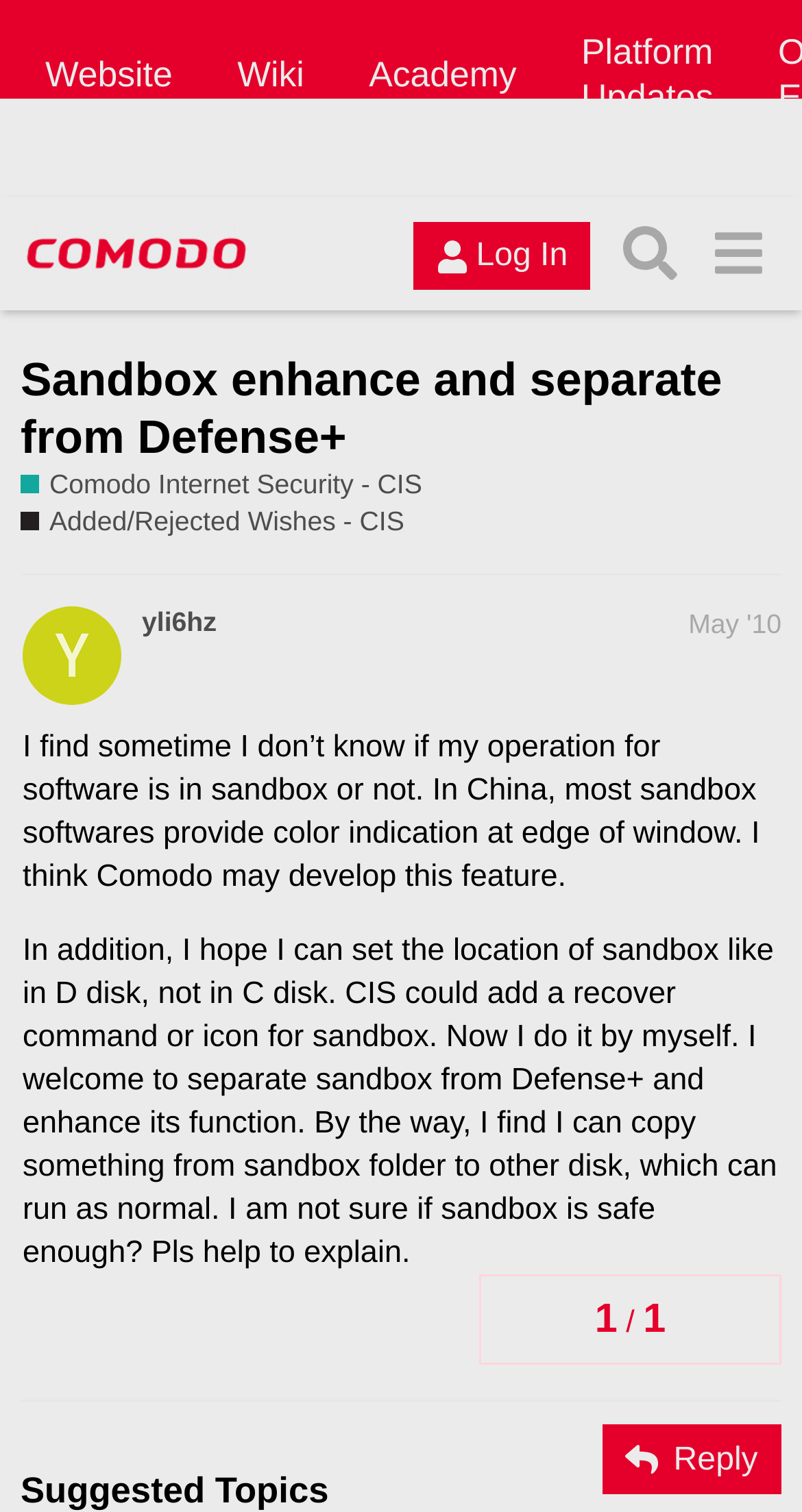Analyze the image and give a detailed response to the question:
What is the user's concern about the sandbox?

I found the user's concern by reading the post's content. The user mentions that they are not sure if the sandbox is safe enough, and they can copy files from the sandbox folder to other disks, which can run normally. This suggests that the user is concerned about the safety and security of the sandbox.